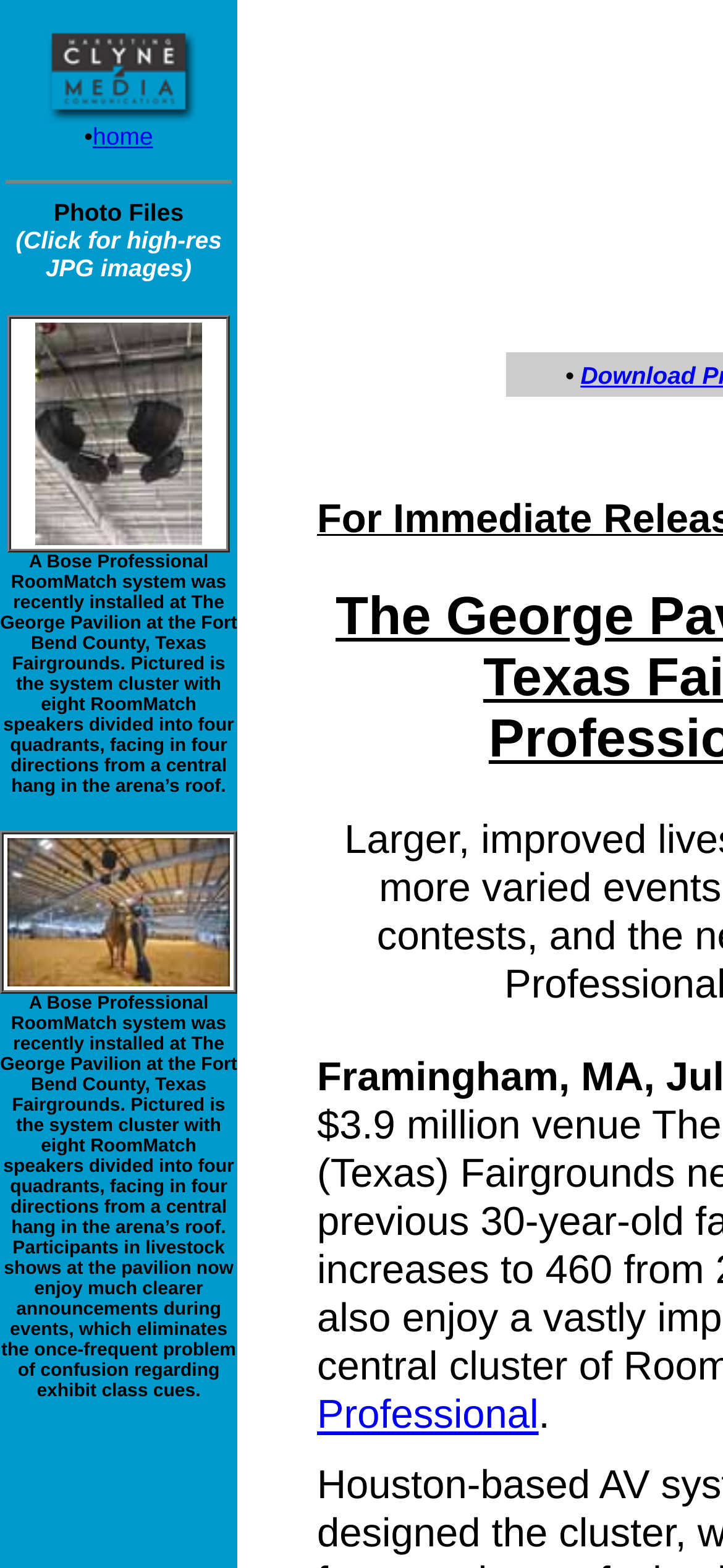What is the brand of the sound system?
Provide an in-depth and detailed answer to the question.

Based on the webpage, I can see that the brand of the sound system is Bose, which is mentioned in the text 'A Bose Professional RoomMatch system was recently installed at The George Pavilion at the Fort Bend County, Texas Fairgrounds.'